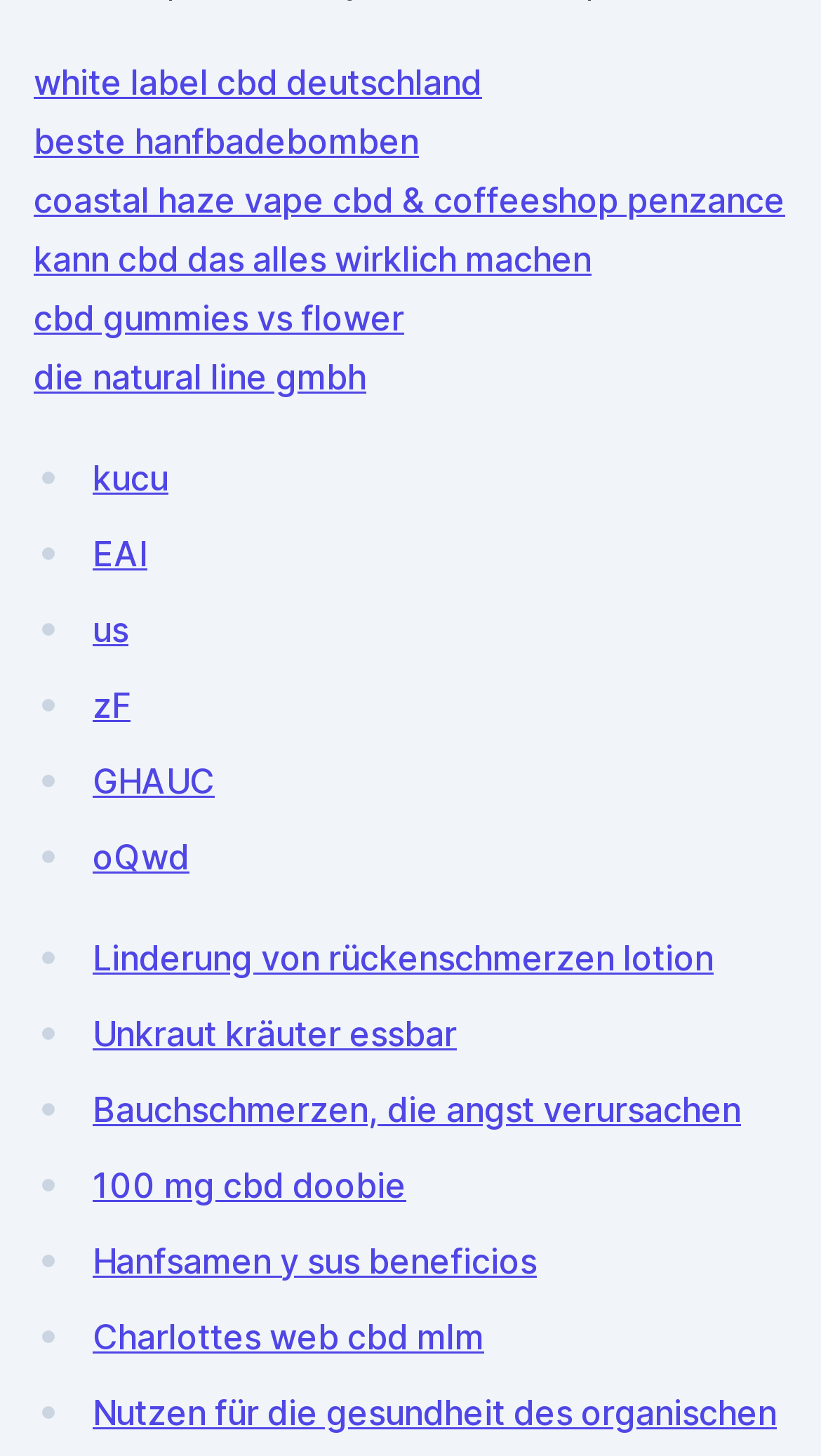What language are some of the links written in?
Provide a detailed and well-explained answer to the question.

I noticed that some of the link texts, such as 'Linderung von rückenschmerzen lotion' and 'Kann cbd das alles wirklich machen', are written in German, indicating that the webpage may cater to a German-speaking audience.